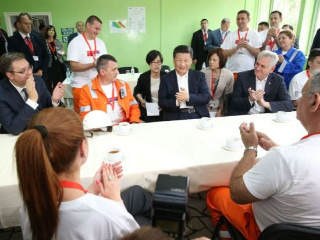Please look at the image and answer the question with a detailed explanation: What is the mix of attendees?

The attendees include individuals in formal attire, likely representing government officials, along with others dressed in work uniforms, indicating a mix of government and community members.